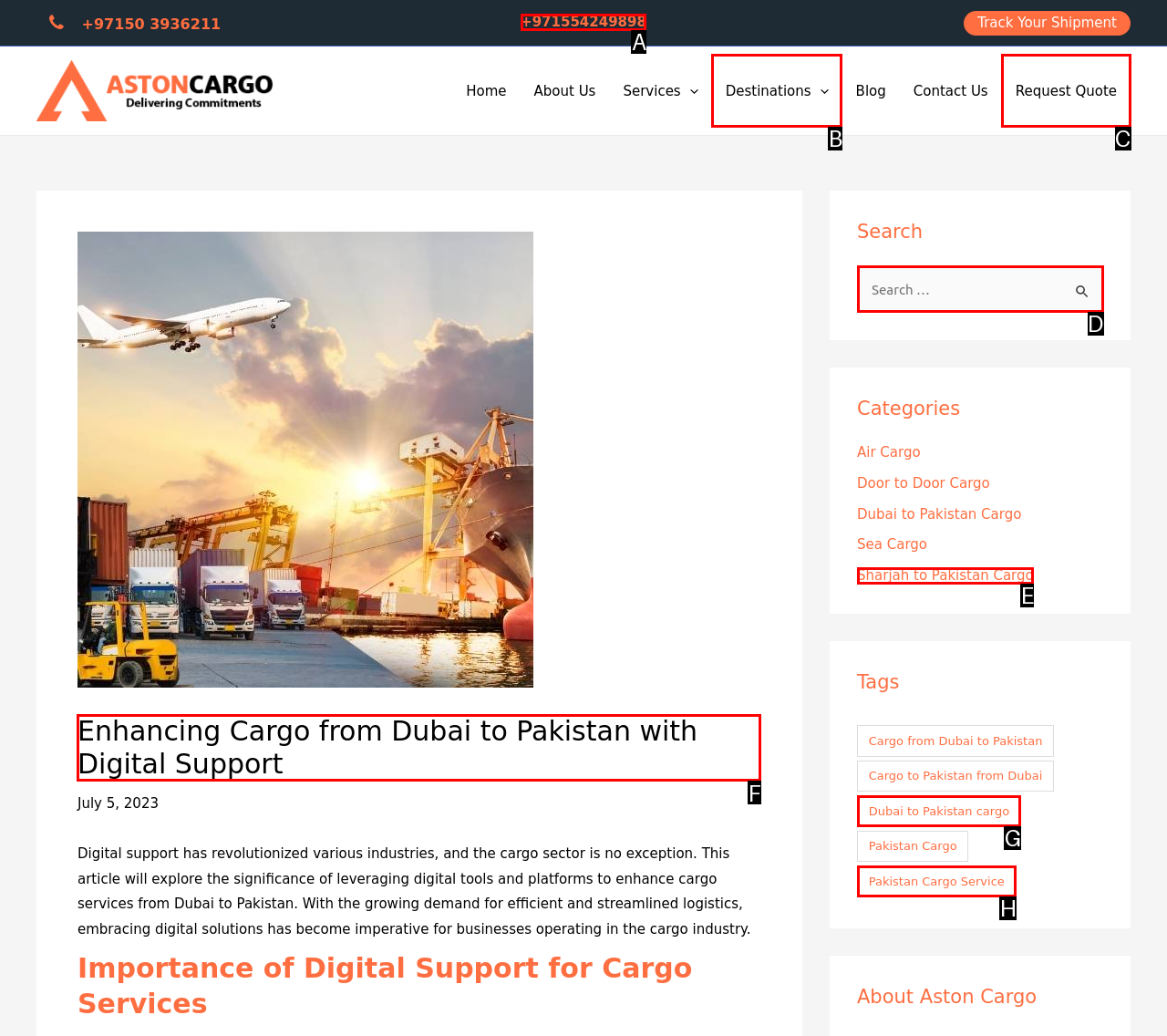Select the appropriate HTML element to click on to finish the task: Read about cargo from Dubai to Pakistan.
Answer with the letter corresponding to the selected option.

F